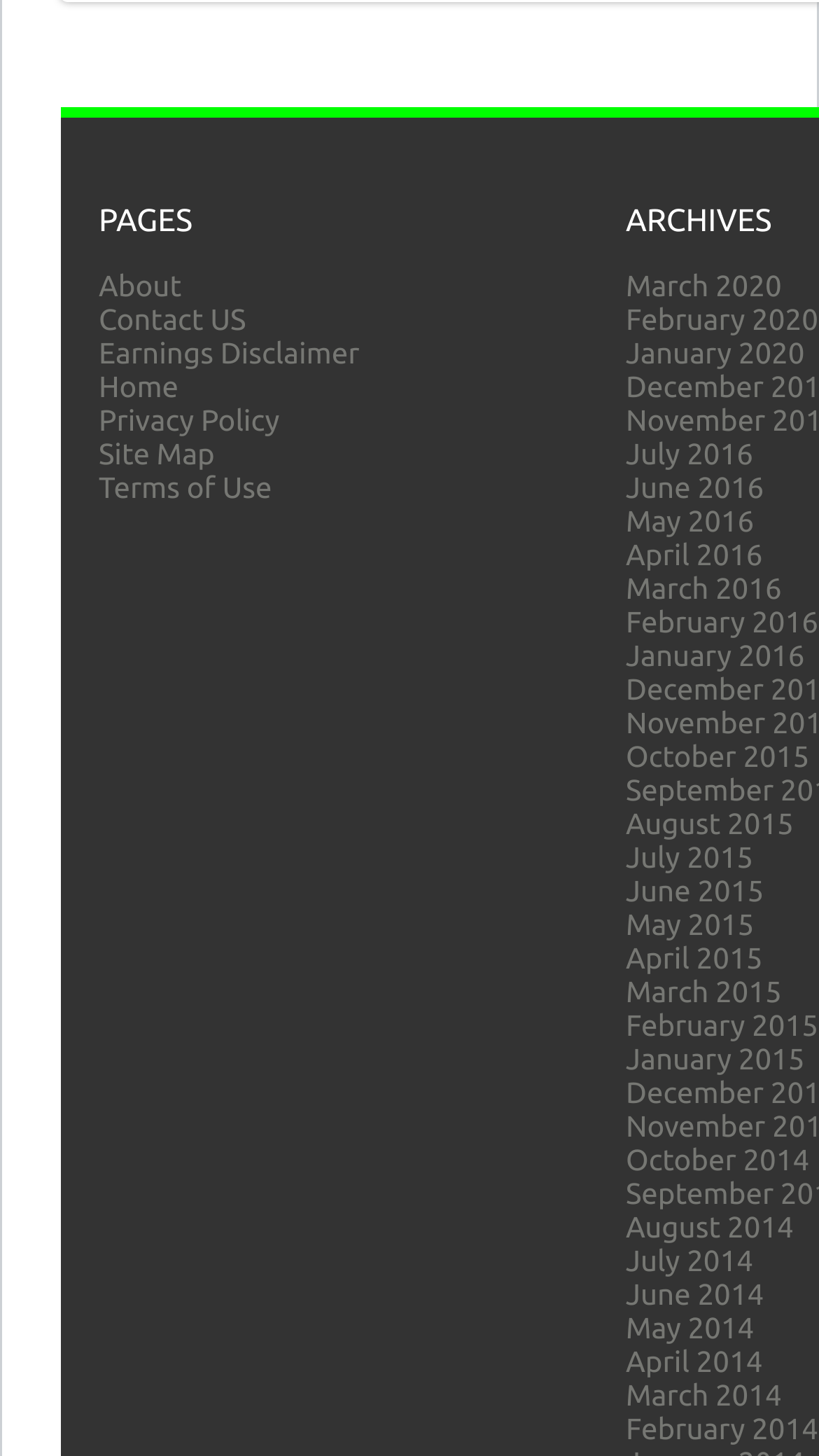Please give a short response to the question using one word or a phrase:
What is the earliest month listed in the right section?

January 2014